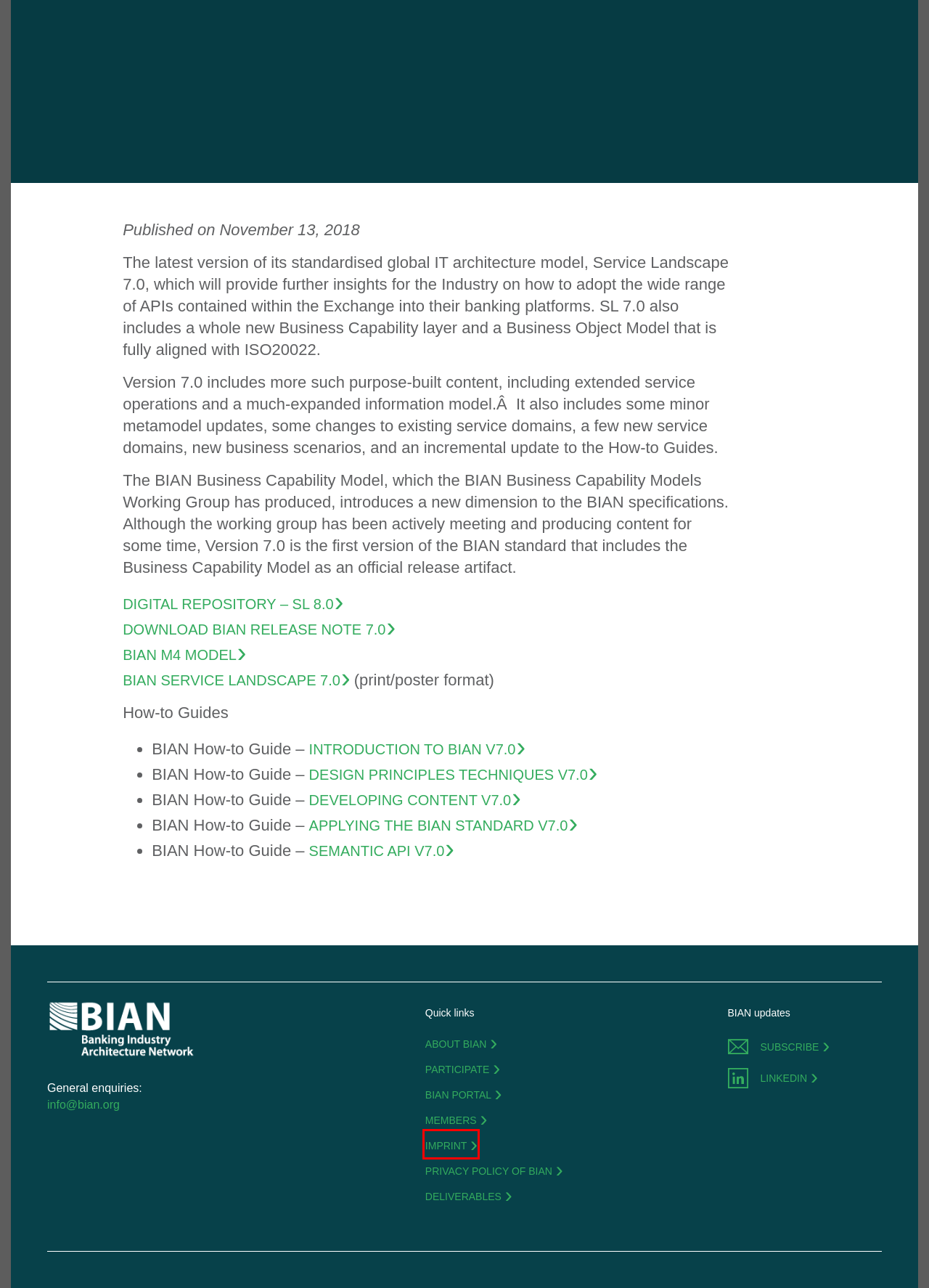Examine the screenshot of a webpage with a red bounding box around a specific UI element. Identify which webpage description best matches the new webpage that appears after clicking the element in the red bounding box. Here are the candidates:
A. Members - BIAN
B. InSite
C. Imprint - BIAN
D. About Bian - BIAN
E. News Room - BIAN
F. Deliverables - BIAN
G. Privacy Policy of BIAN - BIAN
H. BIAN Artefacts - BIAN

C